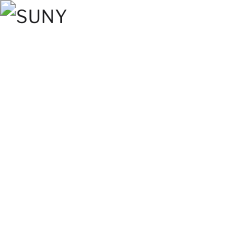Using the information in the image, could you please answer the following question in detail:
What is conveyed by the overall presentation of the logo?

According to the caption, the overall presentation of the logo conveys a sense of professionalism and institutional pride, which is aligned with the themes of growth and positive change mentioned in the accompanying text.